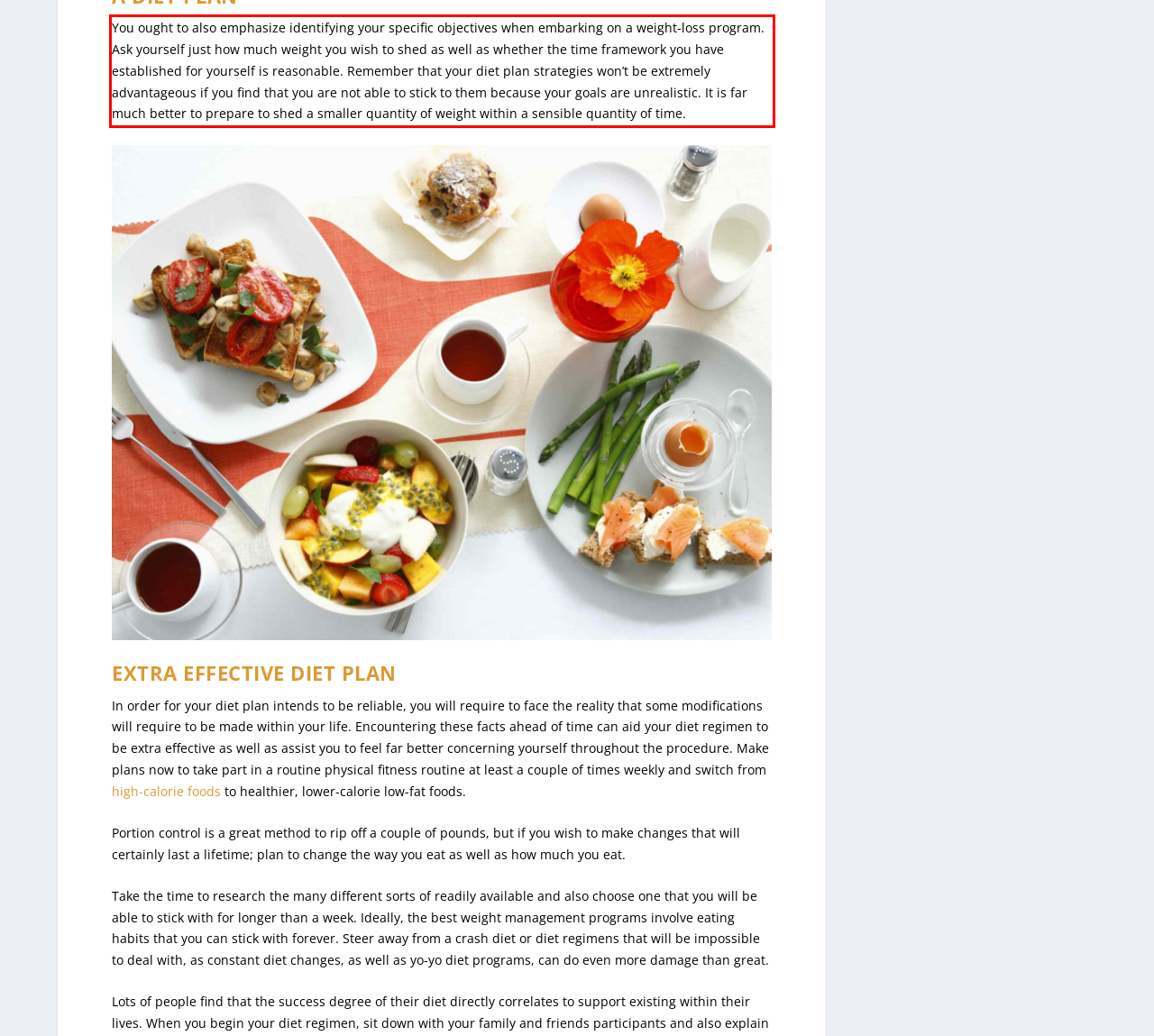Please extract the text content from the UI element enclosed by the red rectangle in the screenshot.

You ought to also emphasize identifying your specific objectives when embarking on a weight-loss program. Ask yourself just how much weight you wish to shed as well as whether the time framework you have established for yourself is reasonable. Remember that your diet plan strategies won’t be extremely advantageous if you find that you are not able to stick to them because your goals are unrealistic. It is far much better to prepare to shed a smaller quantity of weight within a sensible quantity of time.